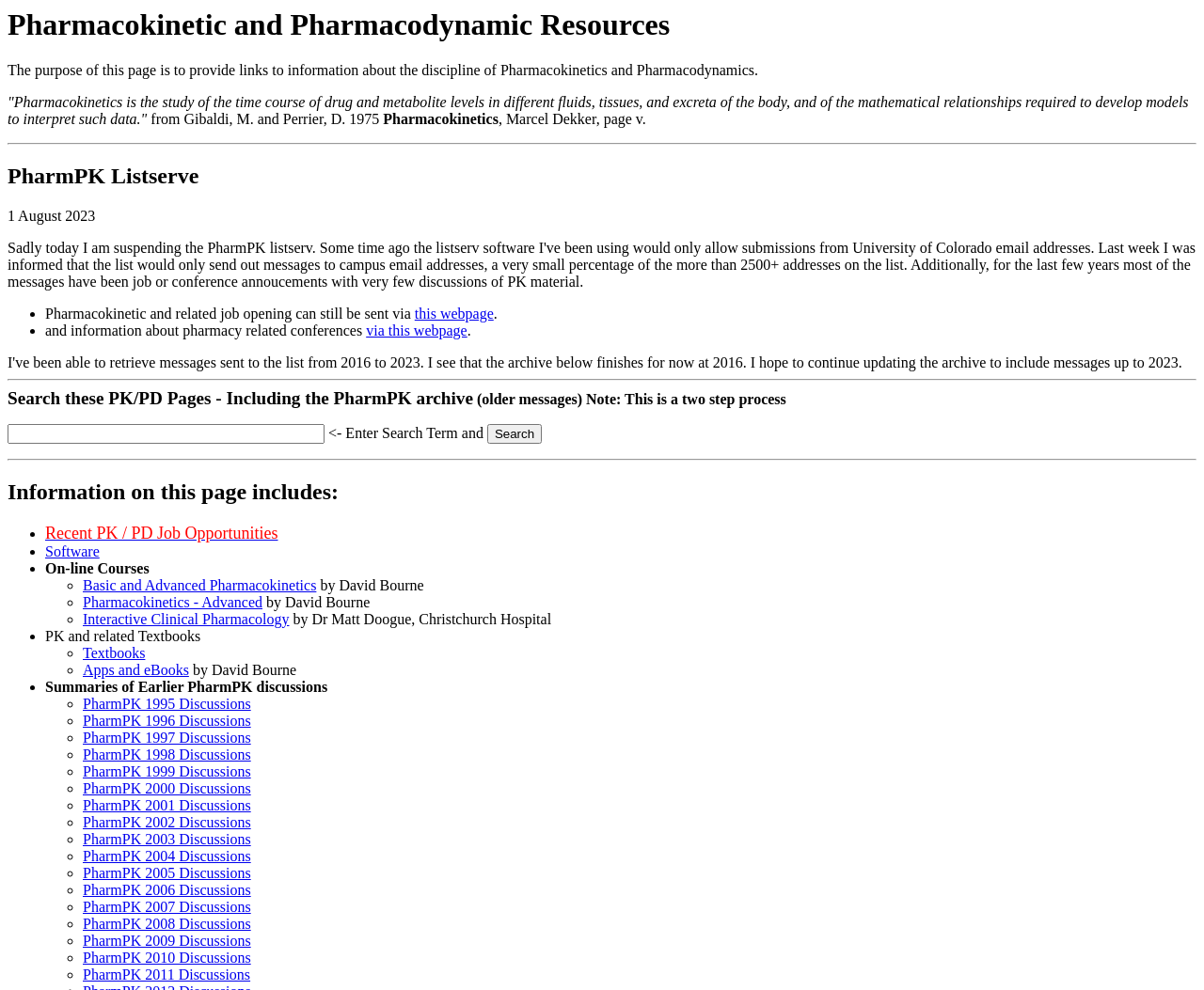How many online courses are listed on this webpage?
Carefully analyze the image and provide a thorough answer to the question.

There are three online courses listed on this webpage, which are 'Basic and Advanced Pharmacokinetics', 'Pharmacokinetics - Advanced', and 'Interactive Clinical Pharmacology', as indicated by the link elements with the corresponding text.